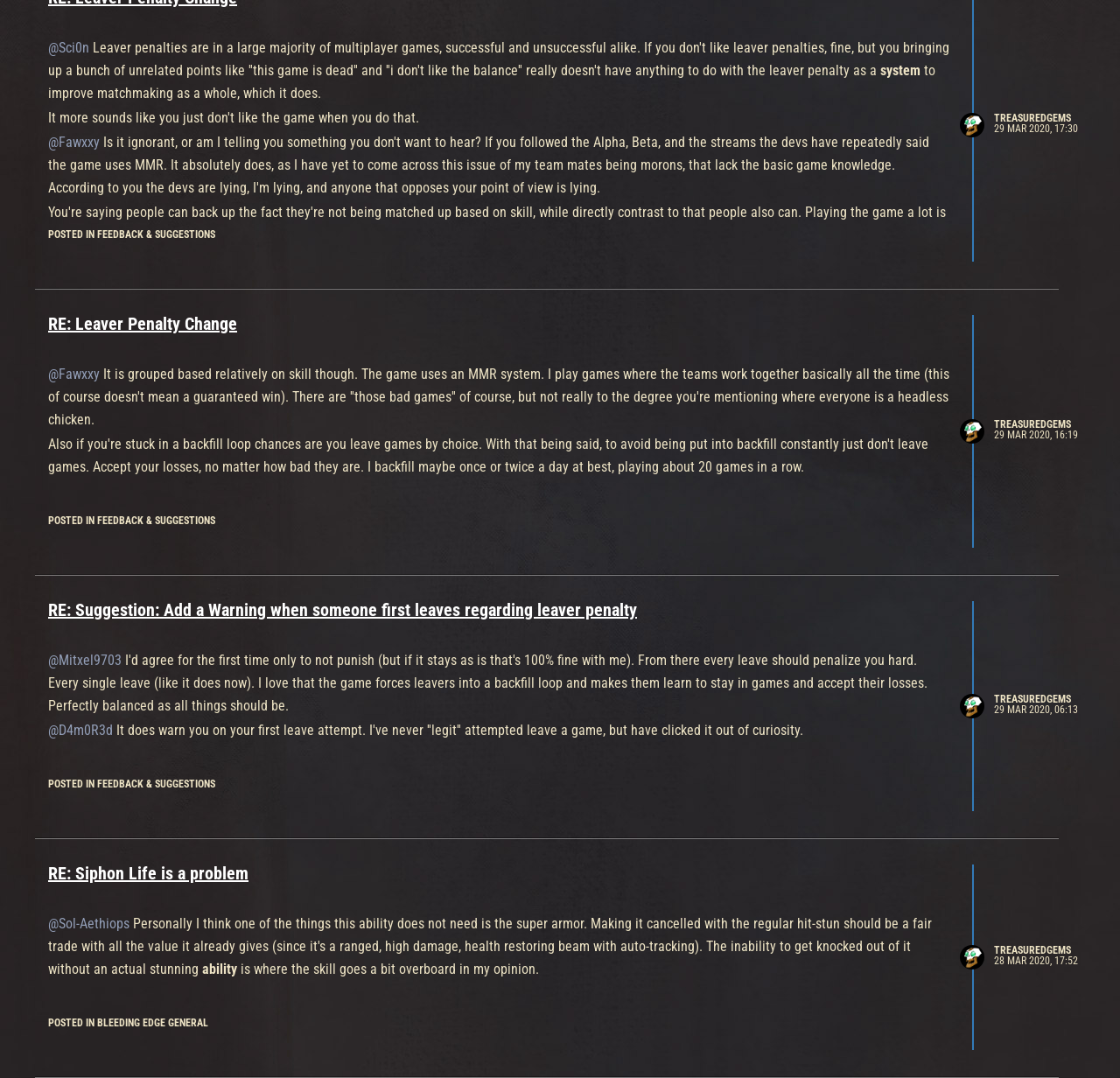Find the bounding box coordinates of the clickable area that will achieve the following instruction: "Read the feedback by TREASUREDGEMS".

[0.887, 0.104, 0.956, 0.115]